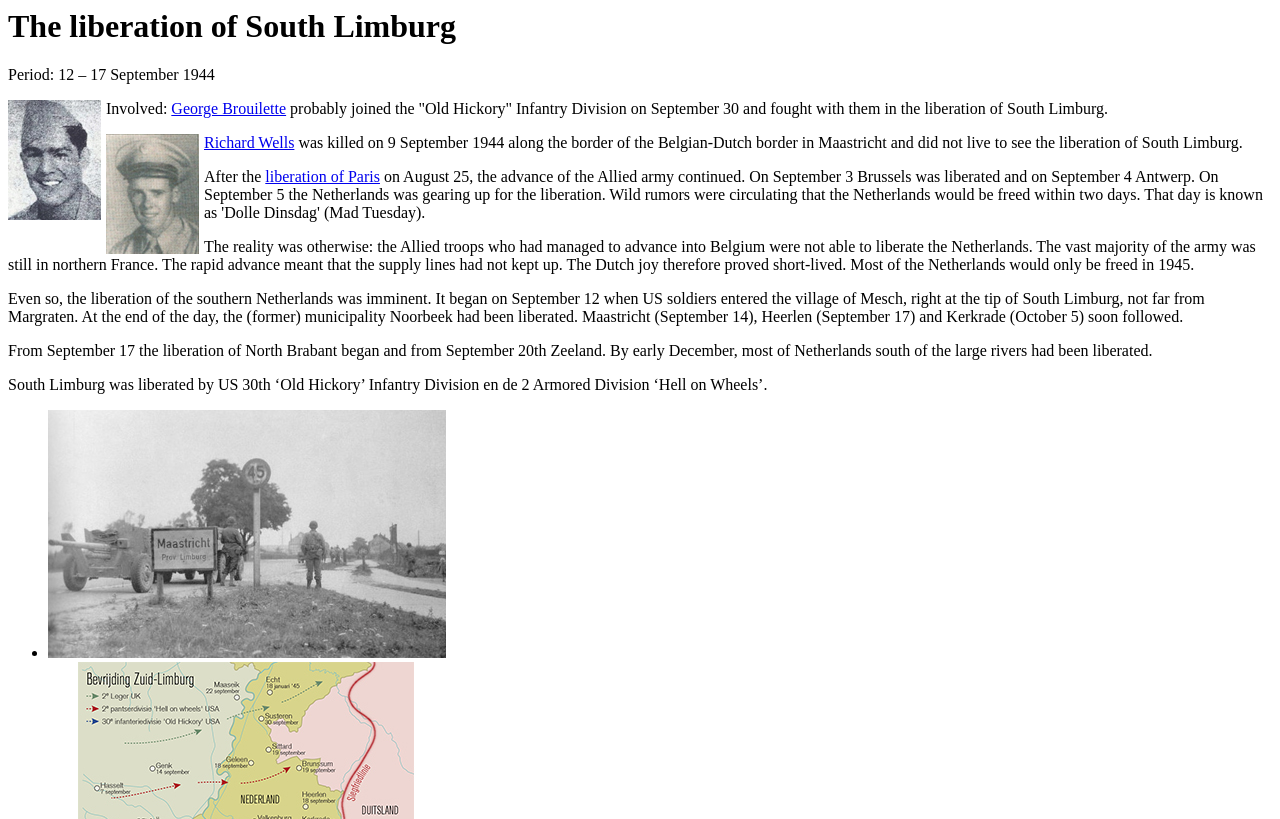When was Maastricht liberated?
Observe the image and answer the question with a one-word or short phrase response.

September 14